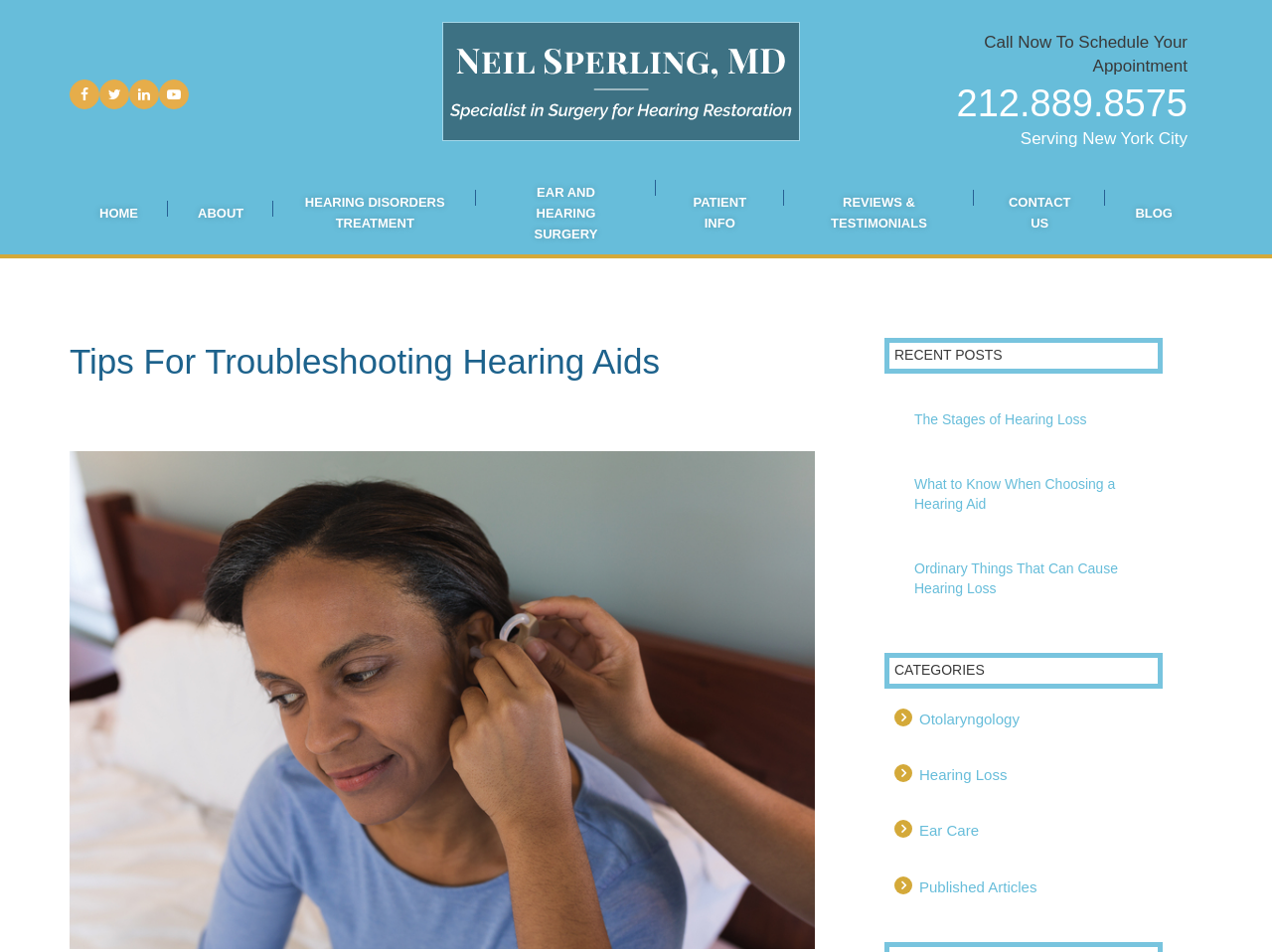Identify the bounding box coordinates of the element that should be clicked to fulfill this task: "View the categories of Otolaryngology". The coordinates should be provided as four float numbers between 0 and 1, i.e., [left, top, right, bottom].

[0.723, 0.746, 0.801, 0.764]